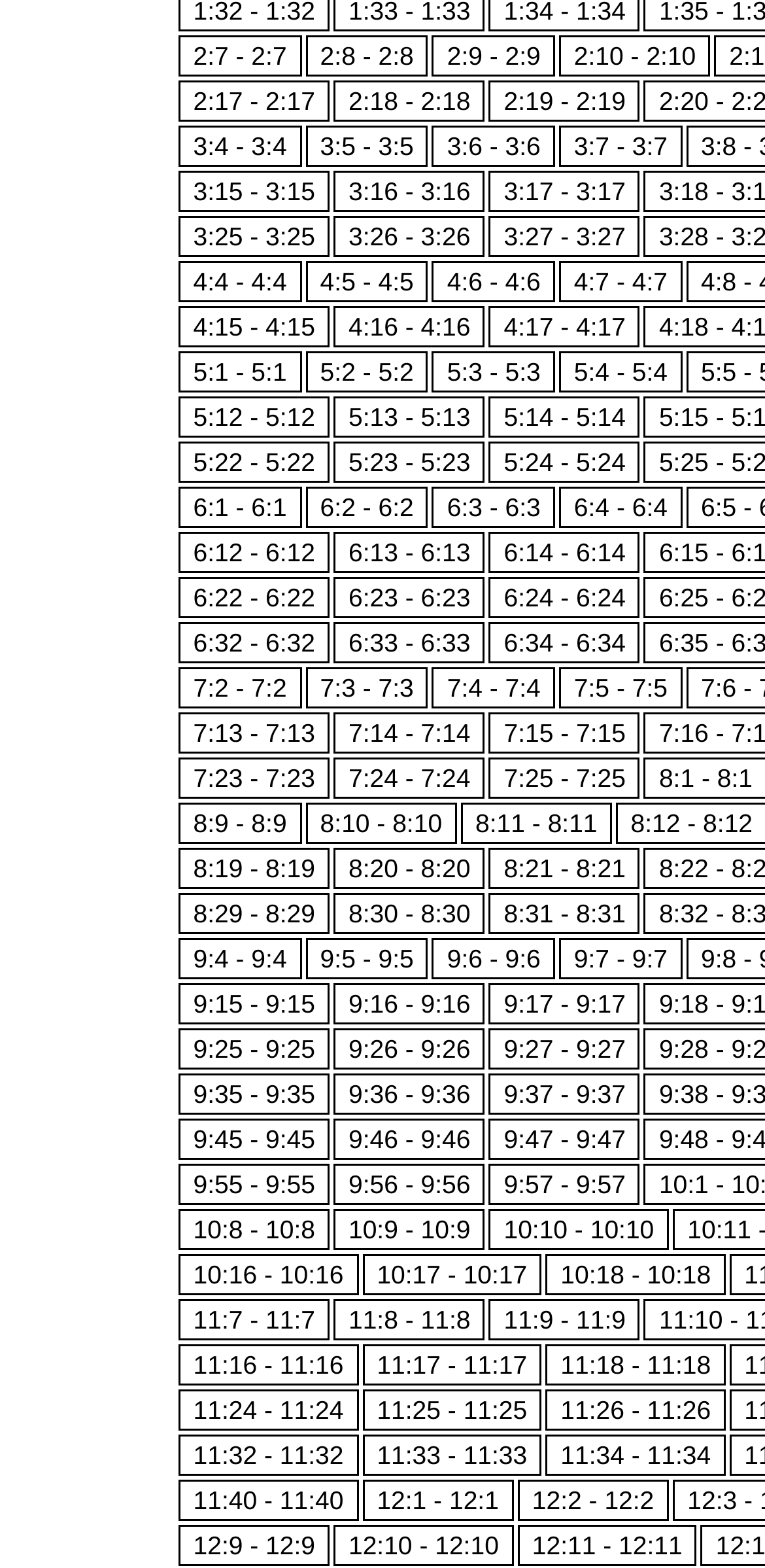Give a one-word or one-phrase response to the question:
What is the number of links on the webpage?

45